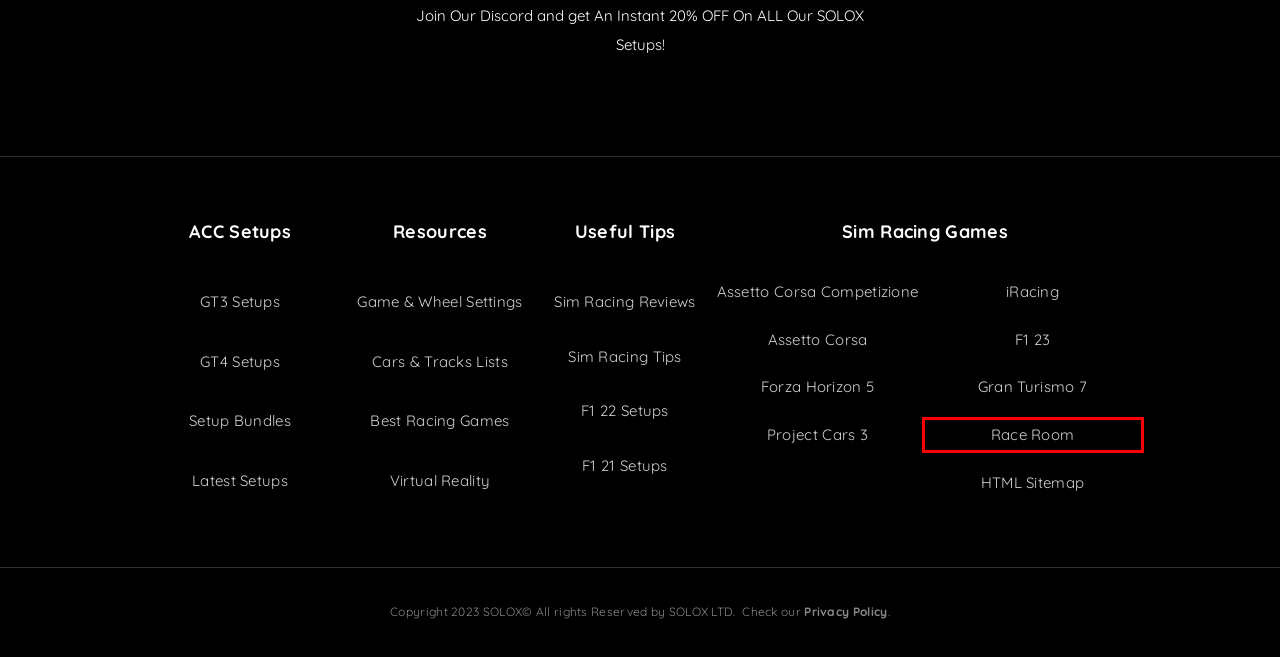You are presented with a screenshot of a webpage containing a red bounding box around a particular UI element. Select the best webpage description that matches the new webpage after clicking the element within the bounding box. Here are the candidates:
A. ACC GT4 Setups | SOLOX Qualy, Race & Wet ACC Setups
B. HTML Sitemap
C. F1 2021 Setups Database
D. iRacing
E. Privacy Policy
F. Assetto Corsa Competizione
G. RaceRoom
H. Forza

G